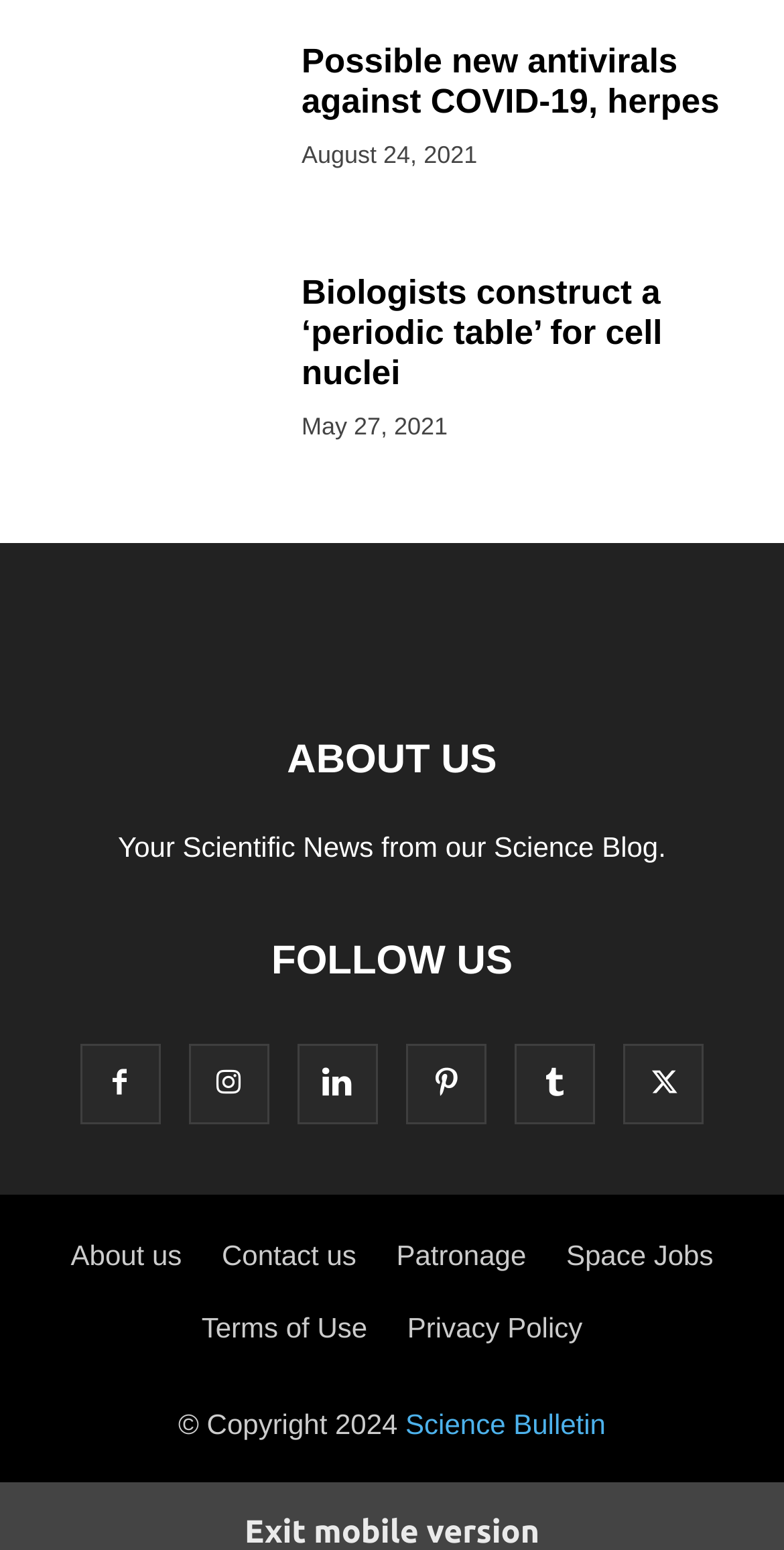Can you identify the bounding box coordinates of the clickable region needed to carry out this instruction: 'Contact us'? The coordinates should be four float numbers within the range of 0 to 1, stated as [left, top, right, bottom].

[0.283, 0.8, 0.455, 0.821]